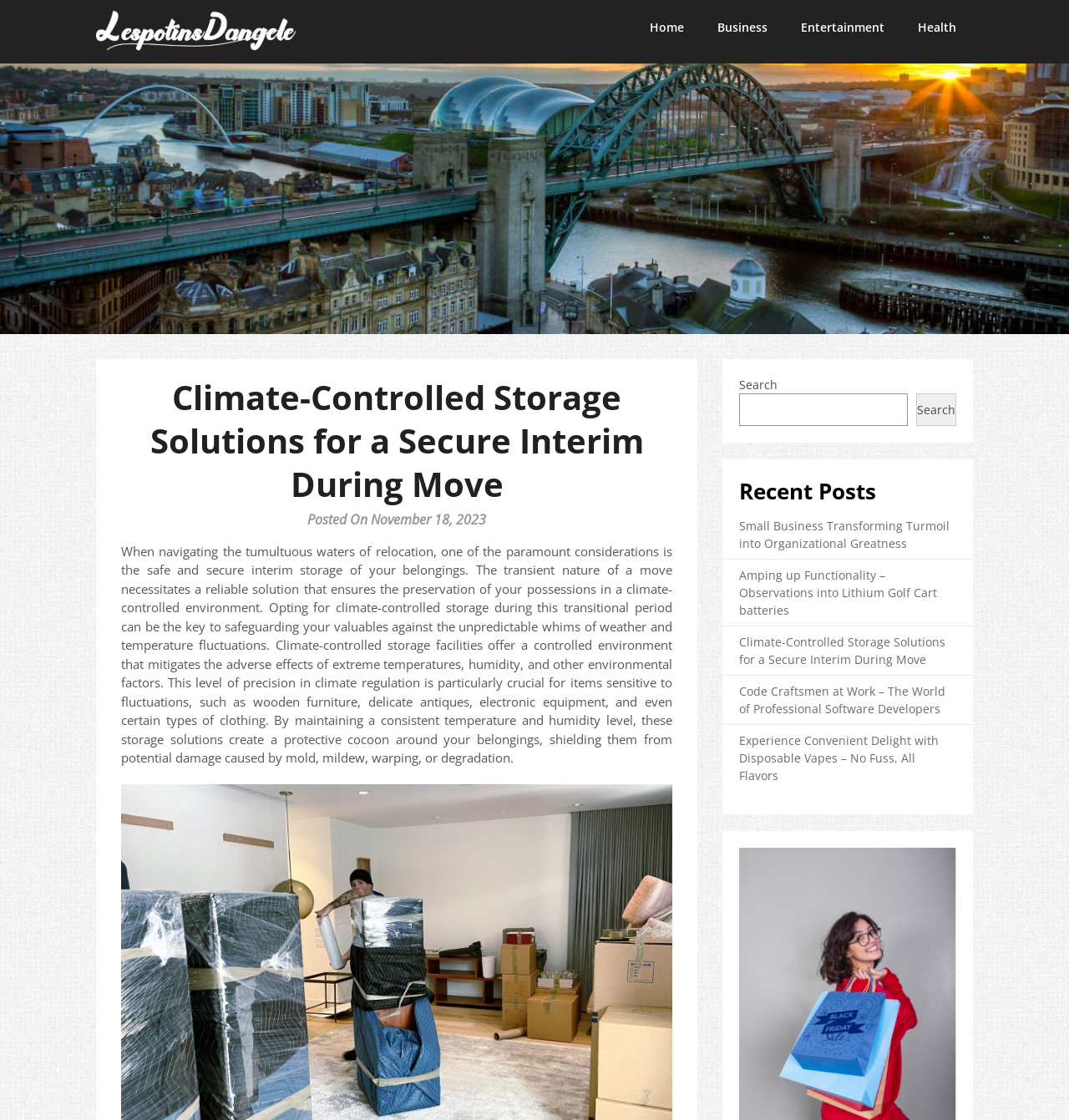Determine the bounding box coordinates of the region to click in order to accomplish the following instruction: "Participate in the promotion 'Win An MRI Prize Pack Worth More Than $300'". Provide the coordinates as four float numbers between 0 and 1, specifically [left, top, right, bottom].

None